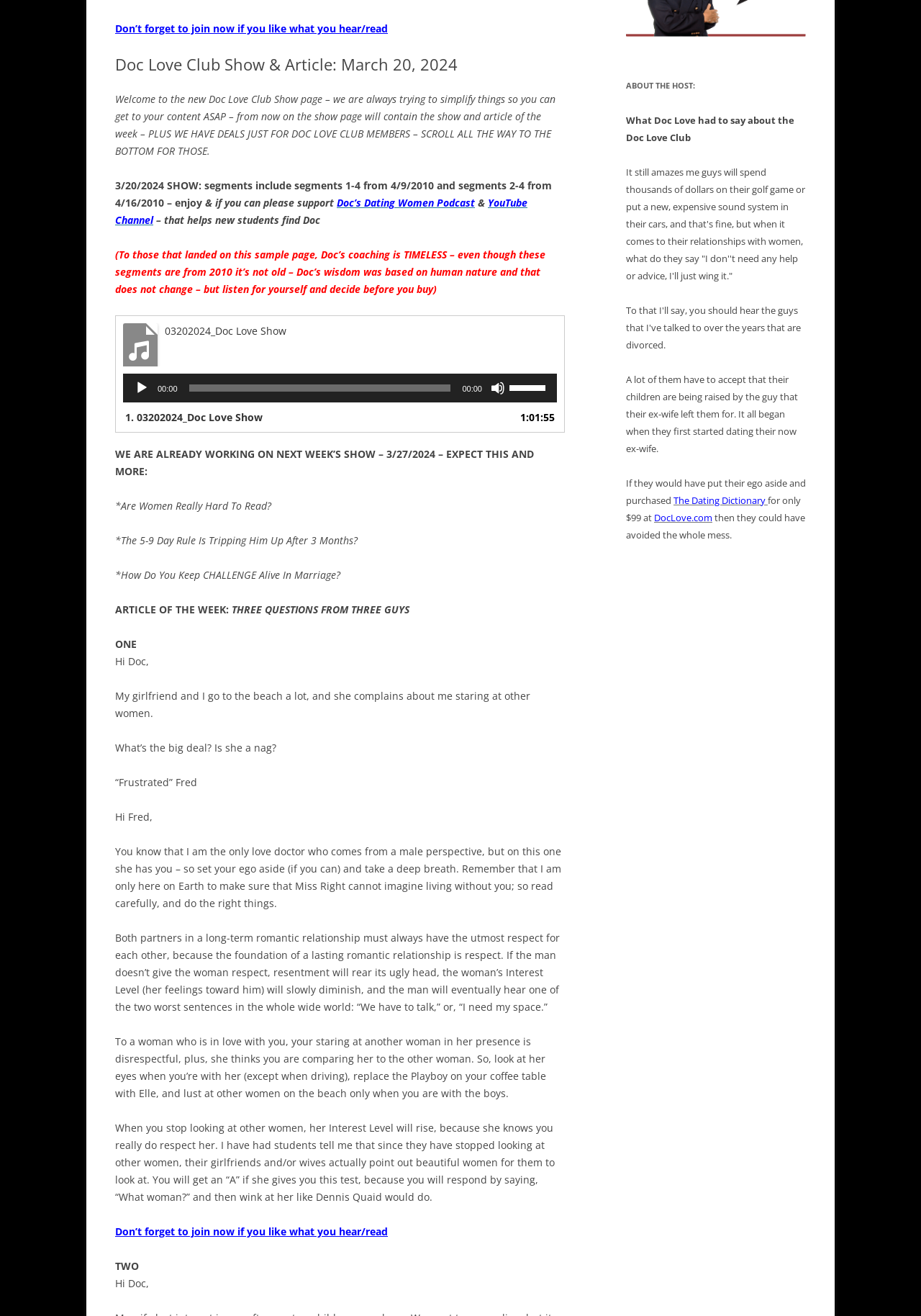Determine the bounding box coordinates (top-left x, top-left y, bottom-right x, bottom-right y) of the UI element described in the following text: 00:00

[0.205, 0.292, 0.489, 0.298]